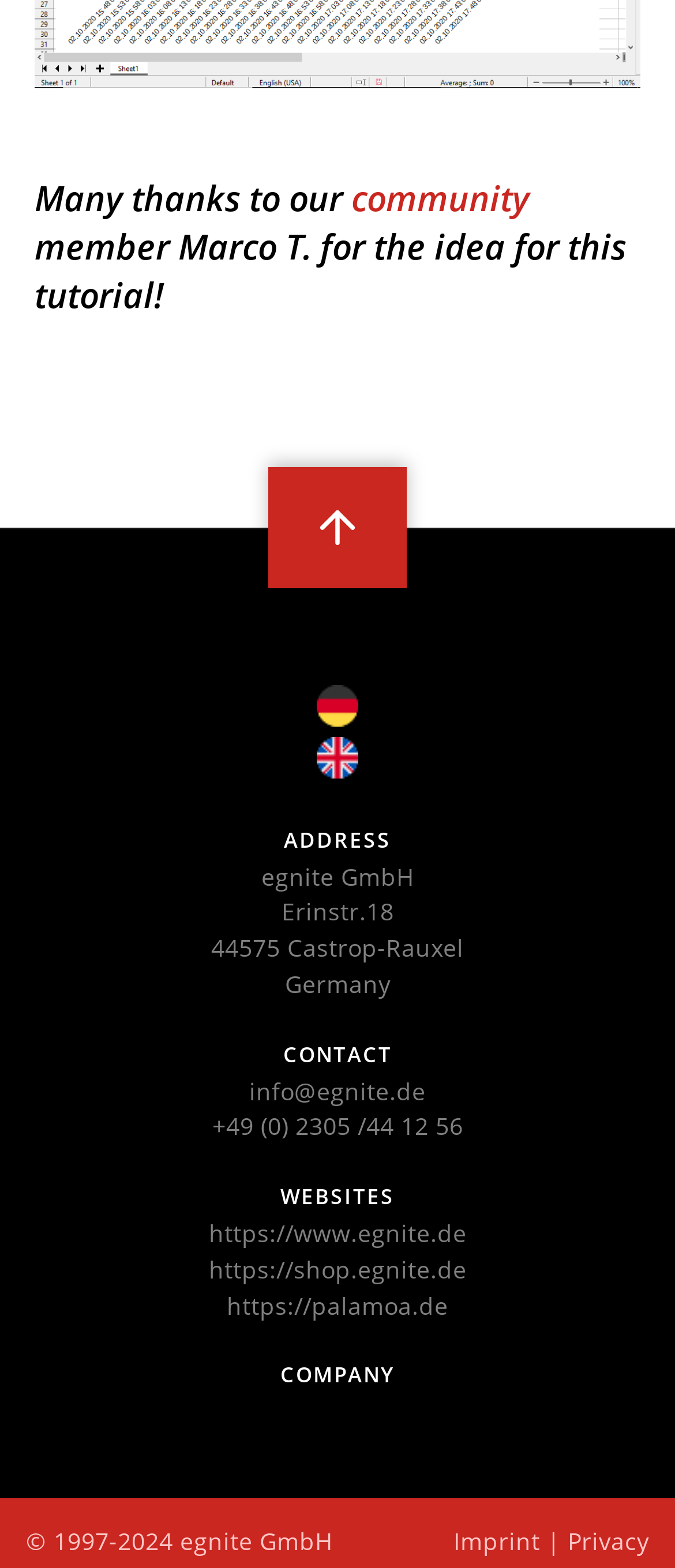Using the provided element description: "Imprint | Privacy", identify the bounding box coordinates. The coordinates should be four floats between 0 and 1 in the order [left, top, right, bottom].

[0.672, 0.972, 0.962, 0.993]